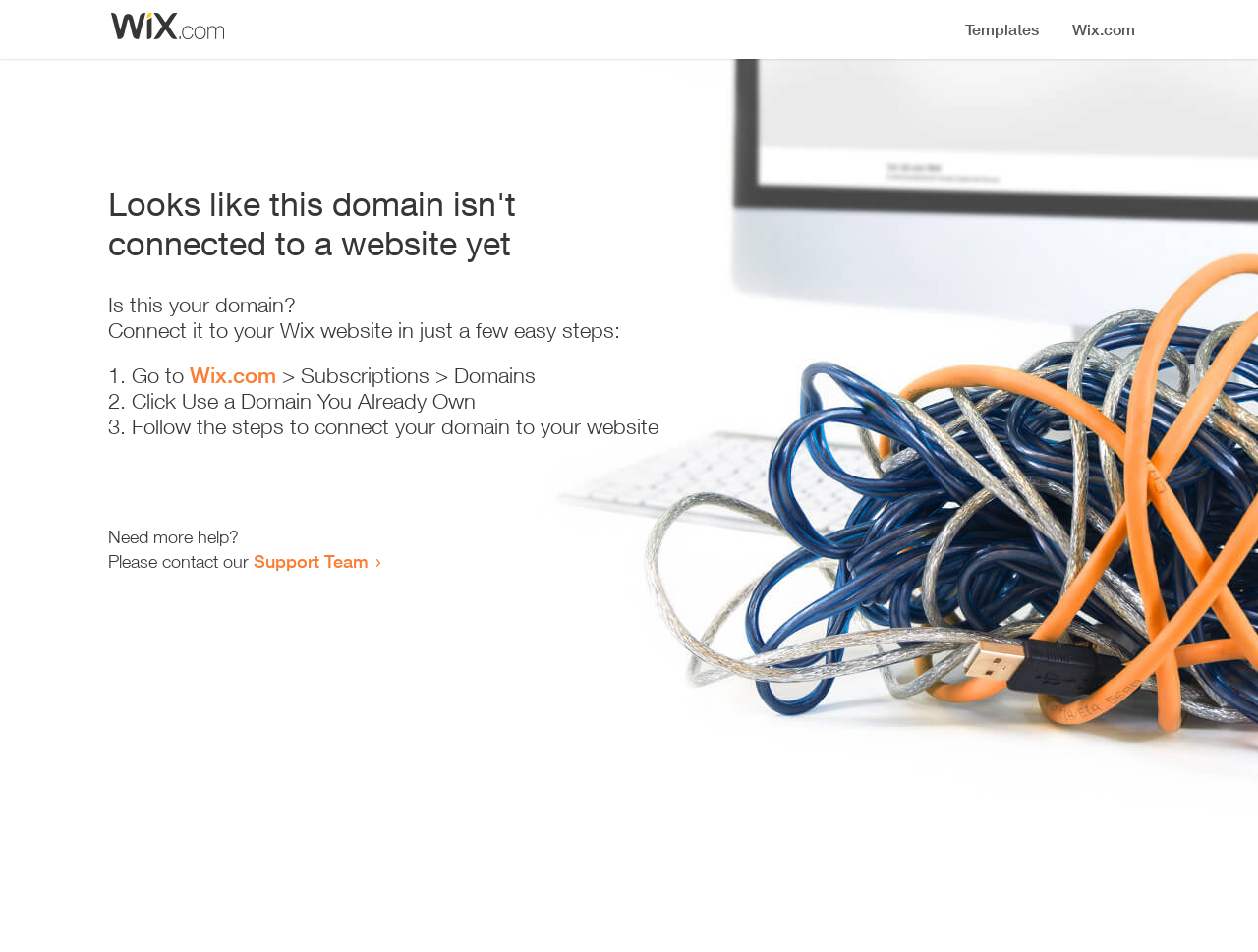Who can I contact for more help?
Based on the screenshot, answer the question with a single word or phrase.

Support Team